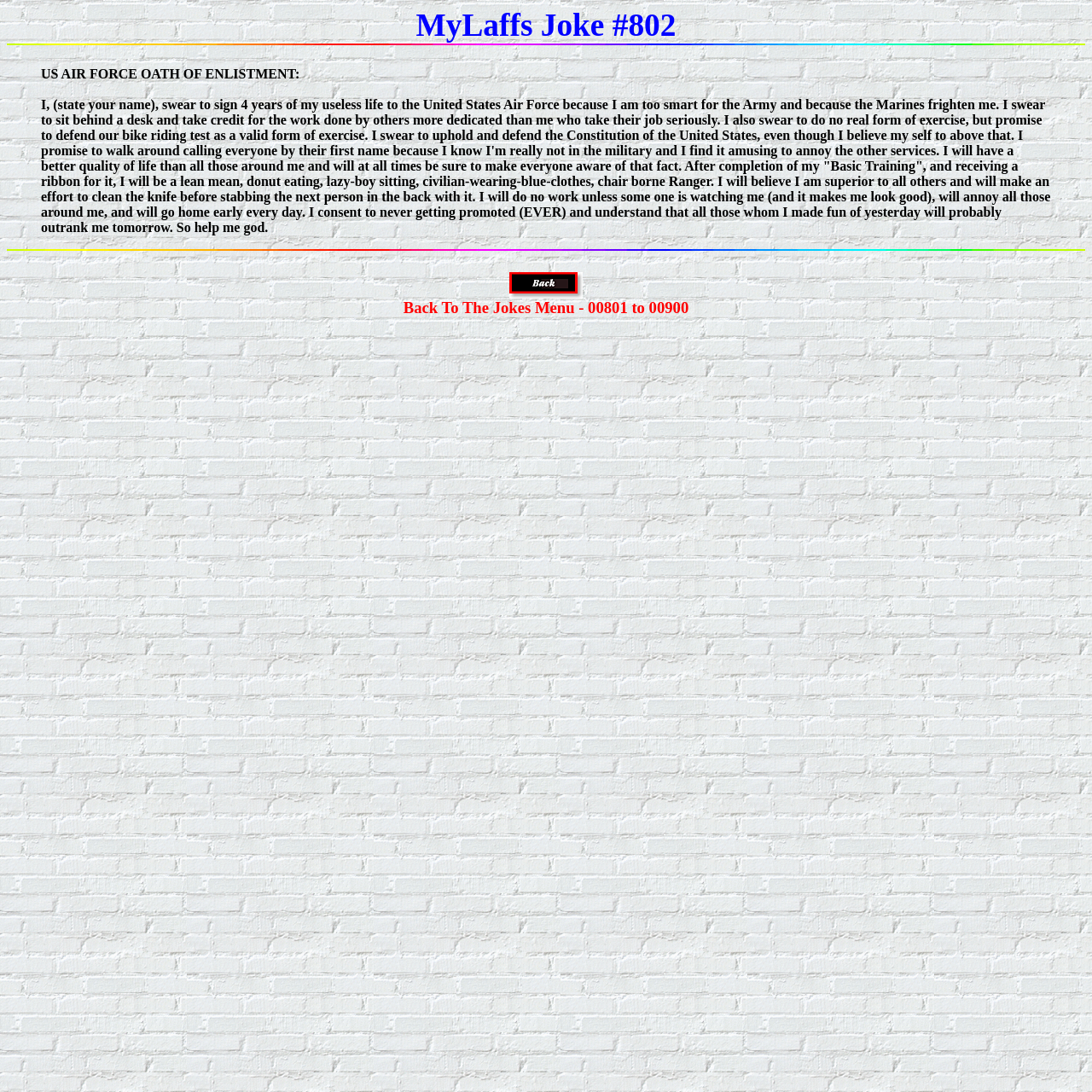What is the tone of the joke?
Please answer the question with as much detail and depth as you can.

The tone of the joke is humorous, as it is an exaggerated and satirical version of the real US Air Force Oath of Enlistment. The language used is playful and ironic, indicating that the joke is meant to be amusing and entertaining.